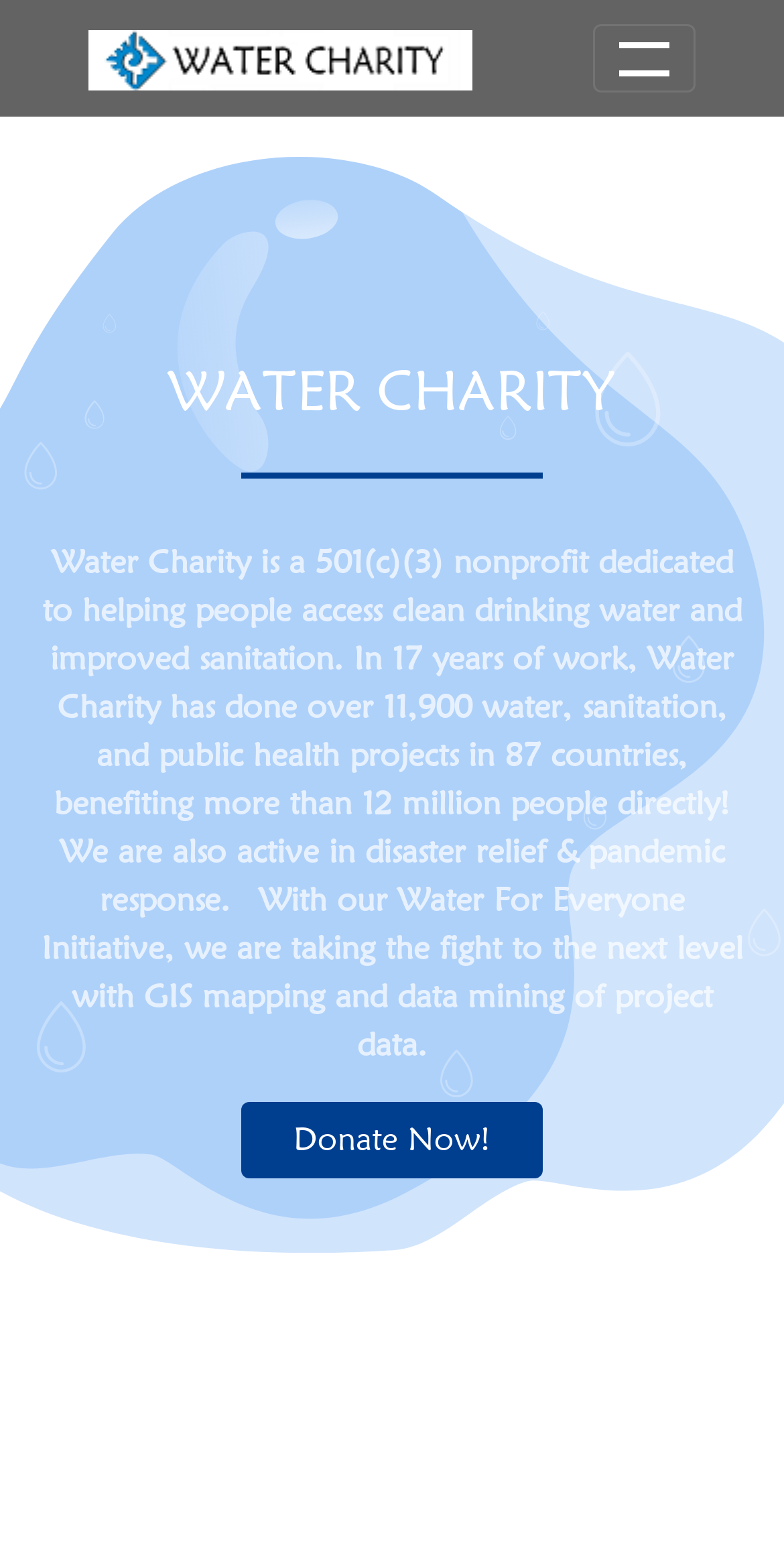Provide the bounding box coordinates in the format (top-left x, top-left y, bottom-right x, bottom-right y). All values are floating point numbers between 0 and 1. Determine the bounding box coordinate of the UI element described as: alt="WaterCharity Logo"

[0.113, 0.01, 0.694, 0.065]